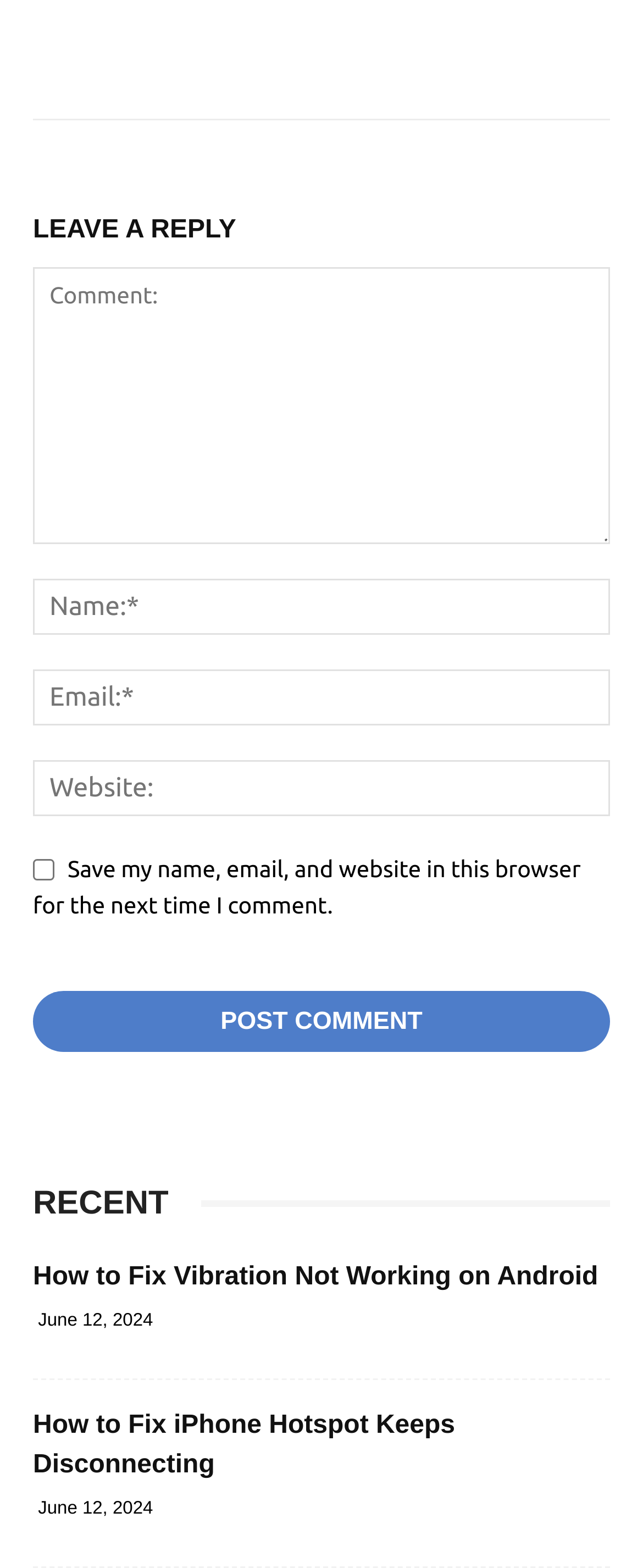What is the purpose of the checkbox?
Using the image as a reference, answer with just one word or a short phrase.

Save comment information